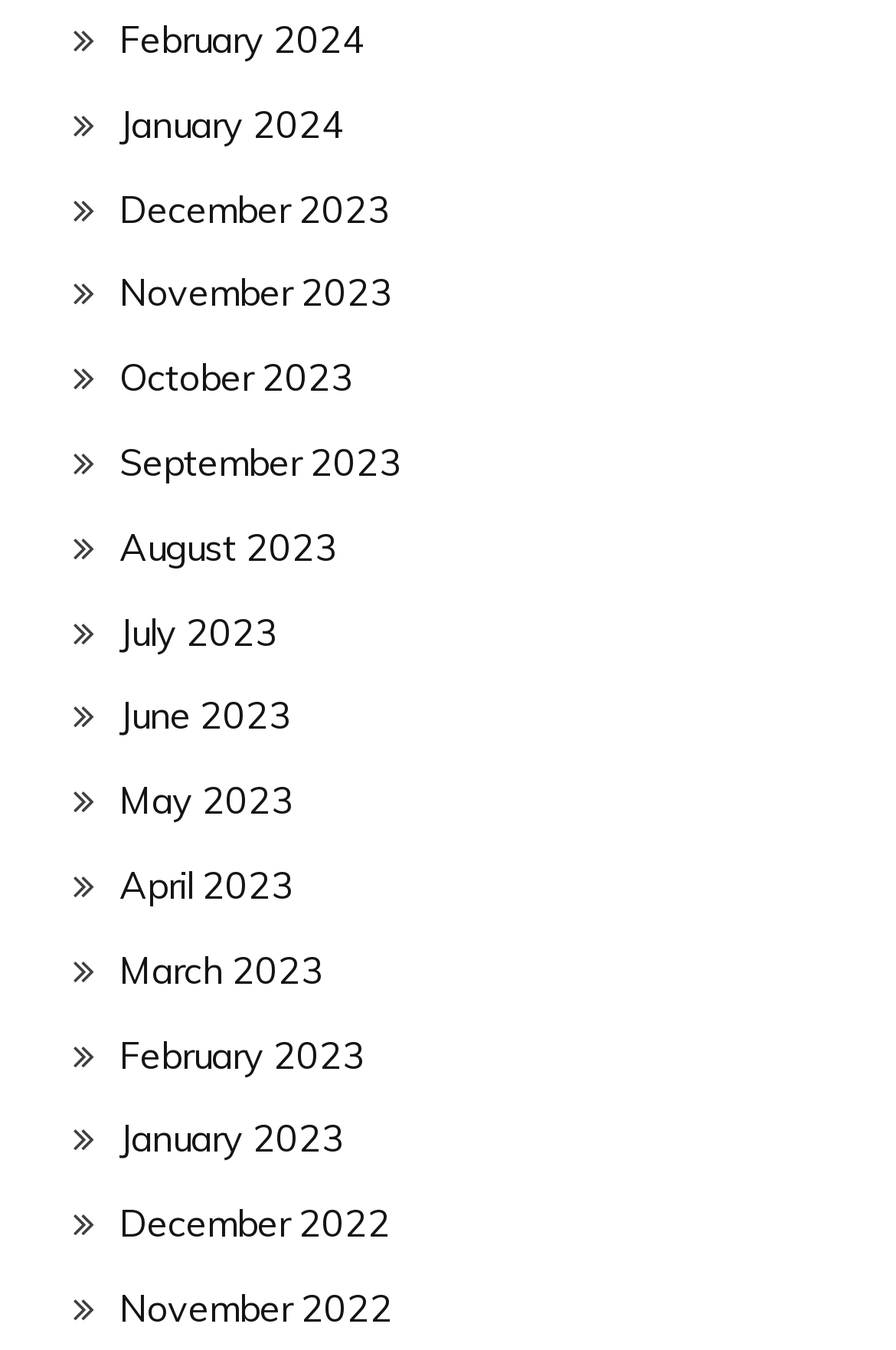Please provide a one-word or short phrase answer to the question:
How many months are listed?

12